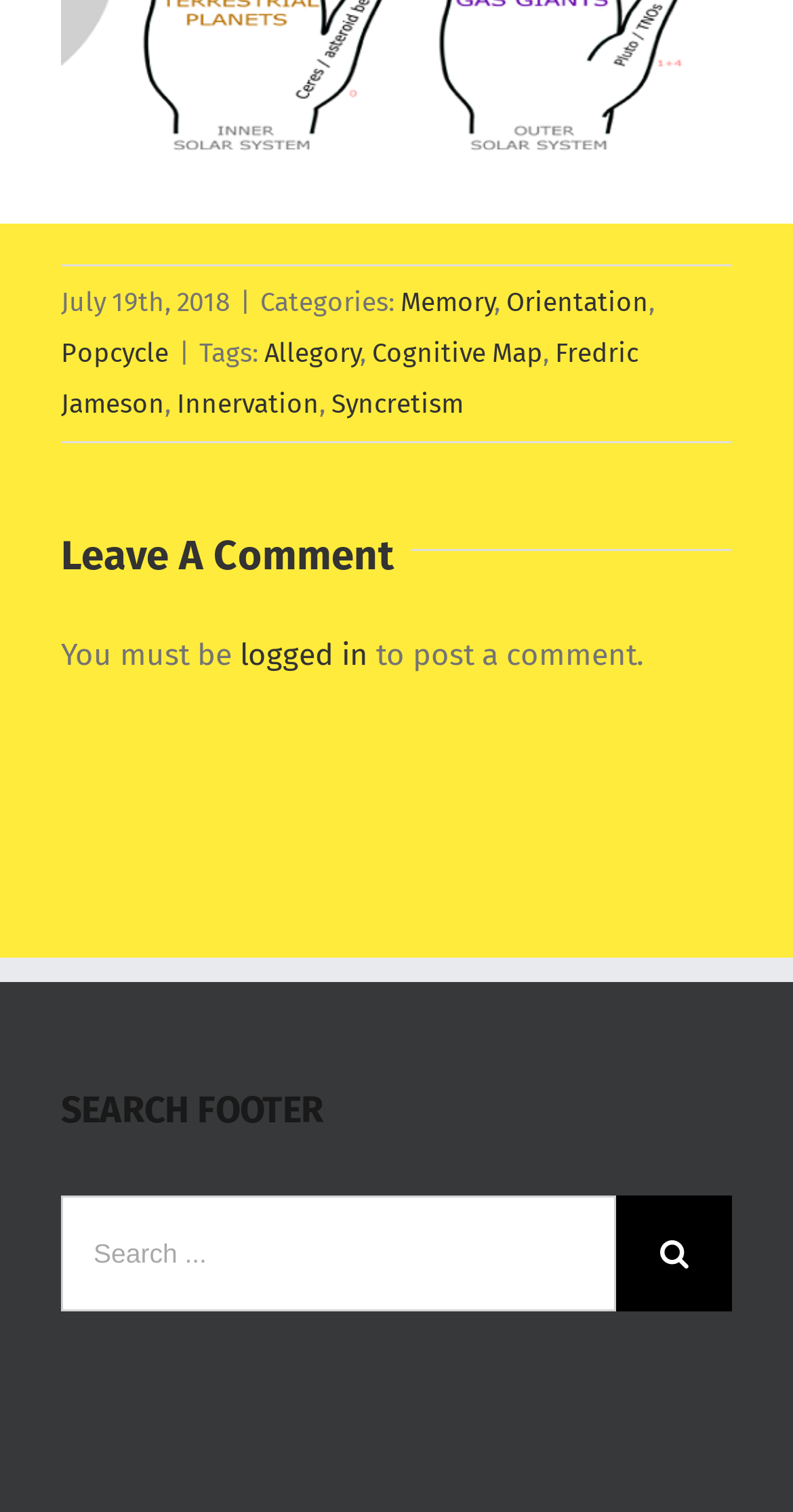Determine the bounding box coordinates of the region that needs to be clicked to achieve the task: "click on Memory category".

[0.505, 0.19, 0.623, 0.21]